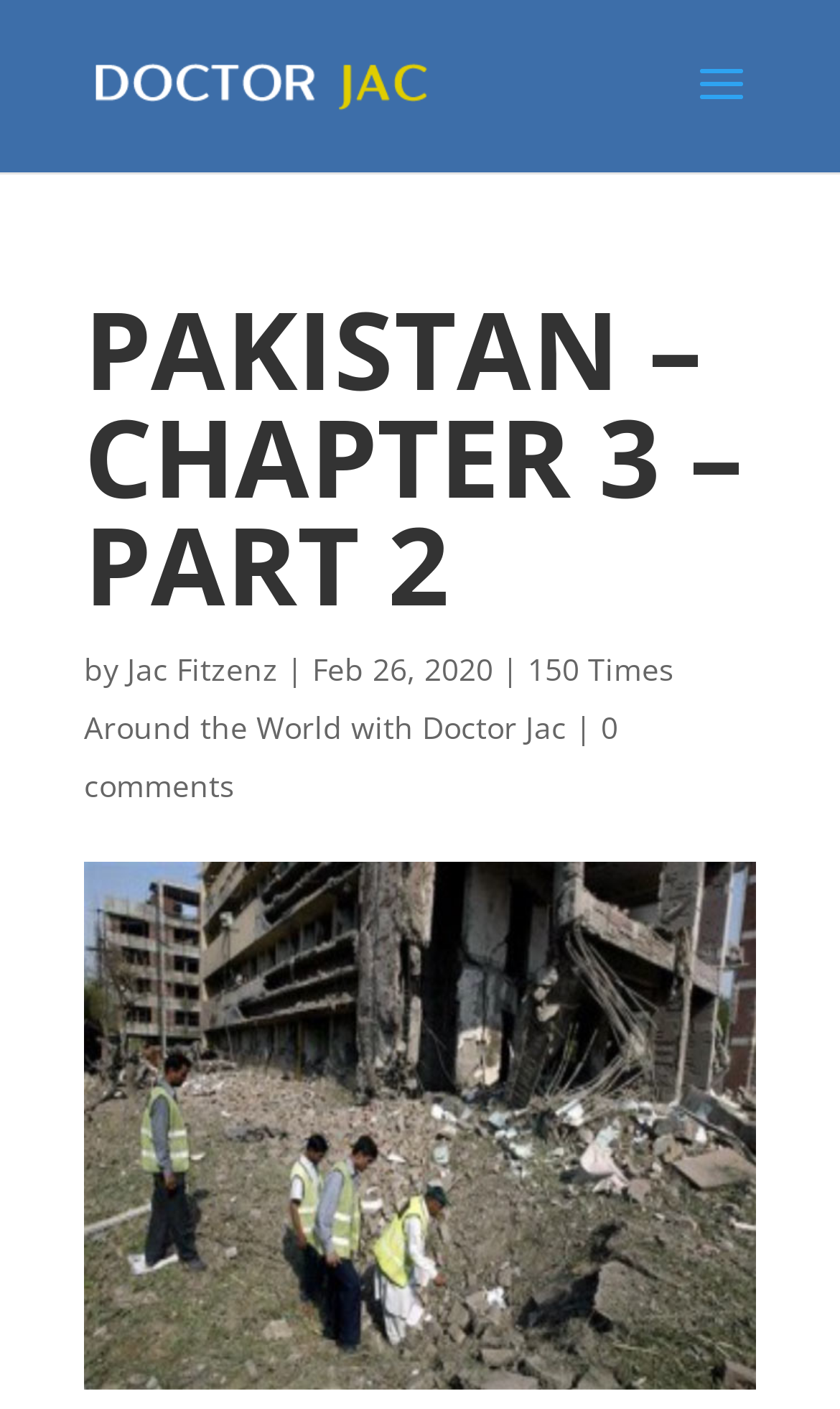Provide a short, one-word or phrase answer to the question below:
When was this chapter published?

Feb 26, 2020